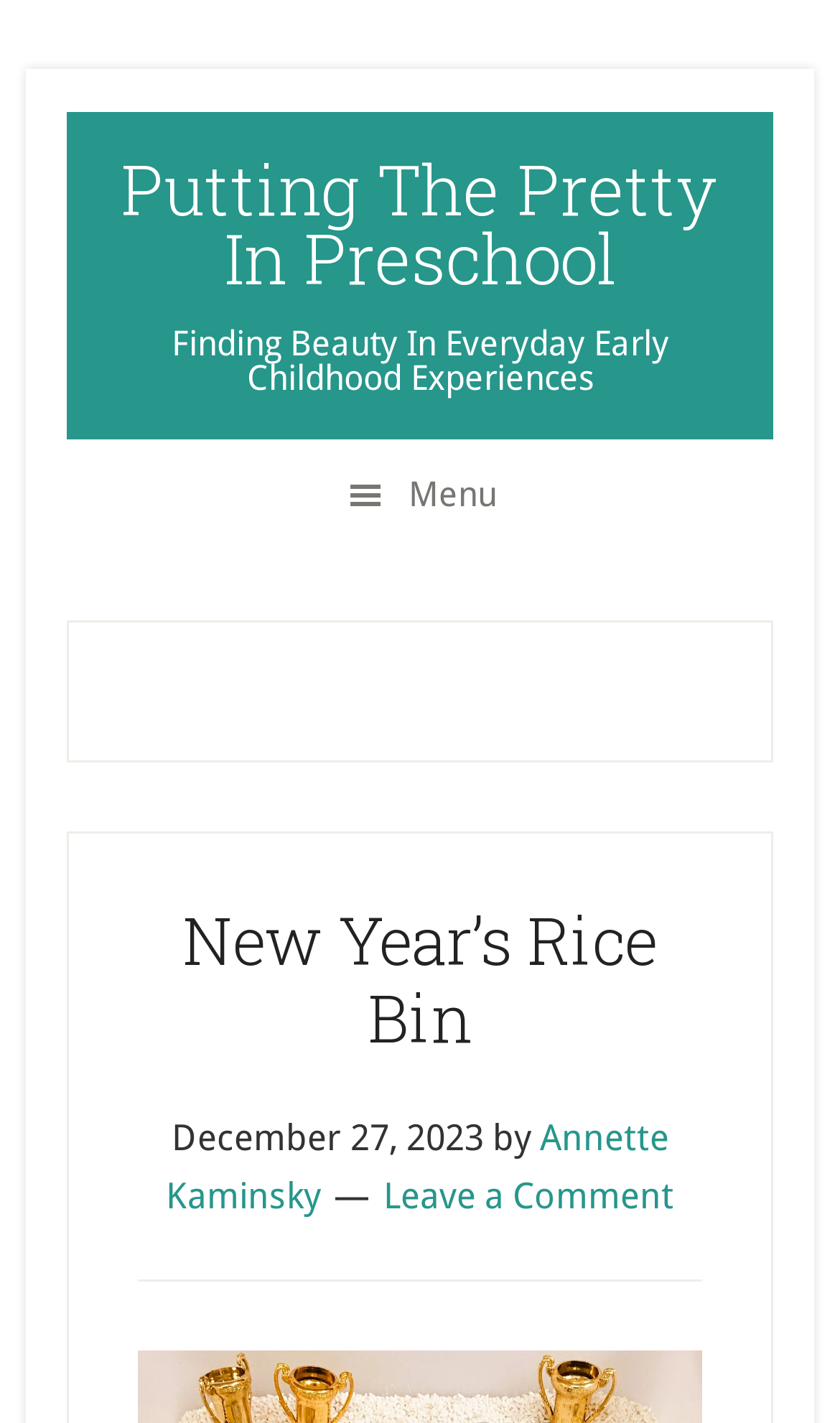Please respond to the question using a single word or phrase:
Who is the author of the first article?

Annette Kaminsky